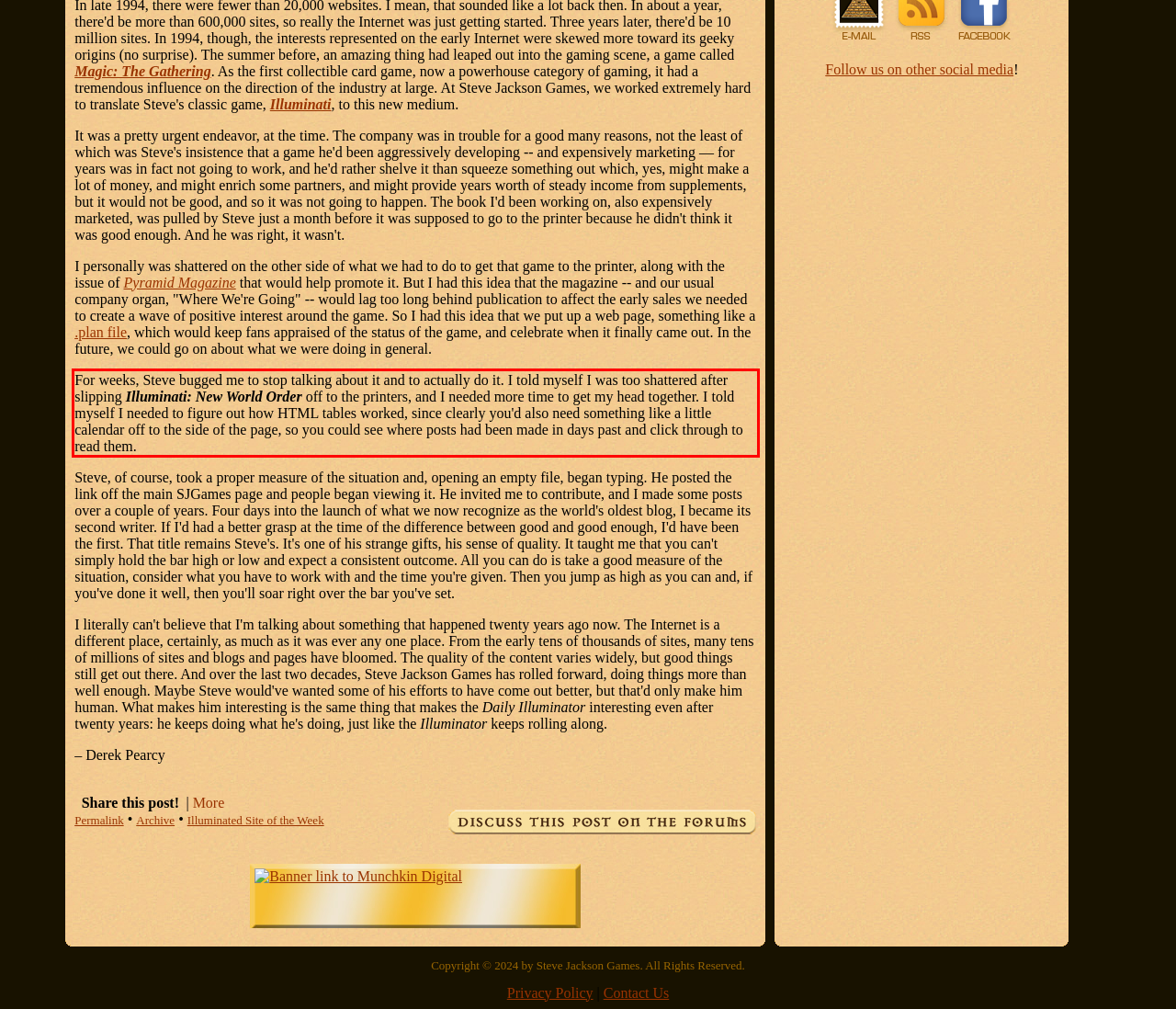Given a screenshot of a webpage containing a red bounding box, perform OCR on the text within this red bounding box and provide the text content.

For weeks, Steve bugged me to stop talking about it and to actually do it. I told myself I was too shattered after slipping Illuminati: New World Order off to the printers, and I needed more time to get my head together. I told myself I needed to figure out how HTML tables worked, since clearly you'd also need something like a little calendar off to the side of the page, so you could see where posts had been made in days past and click through to read them.